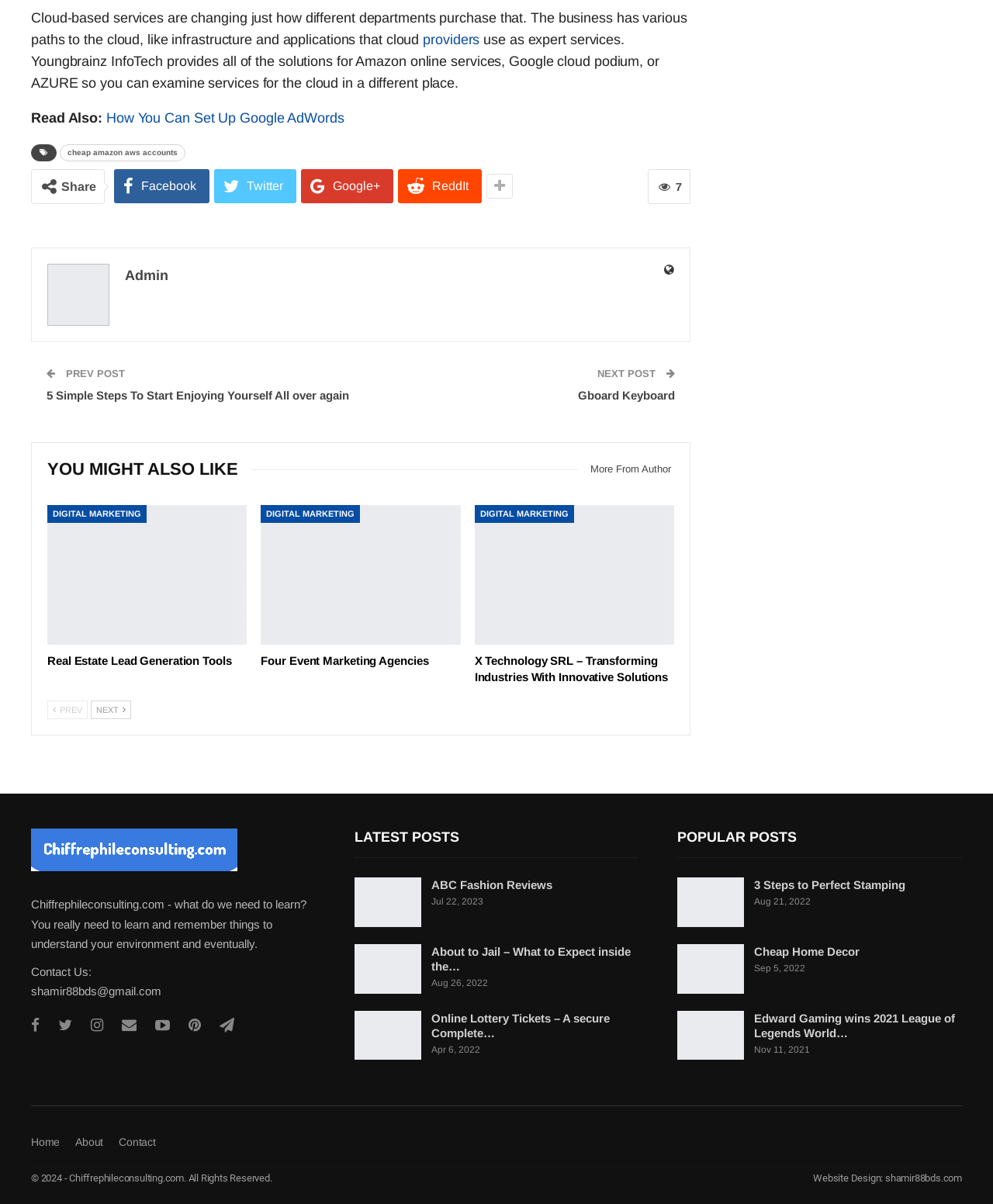What is the email address to contact the website?
Use the information from the image to give a detailed answer to the question.

I found the contact information in the footer area of the webpage. The email address to contact the website is shamir88bds@gmail.com.